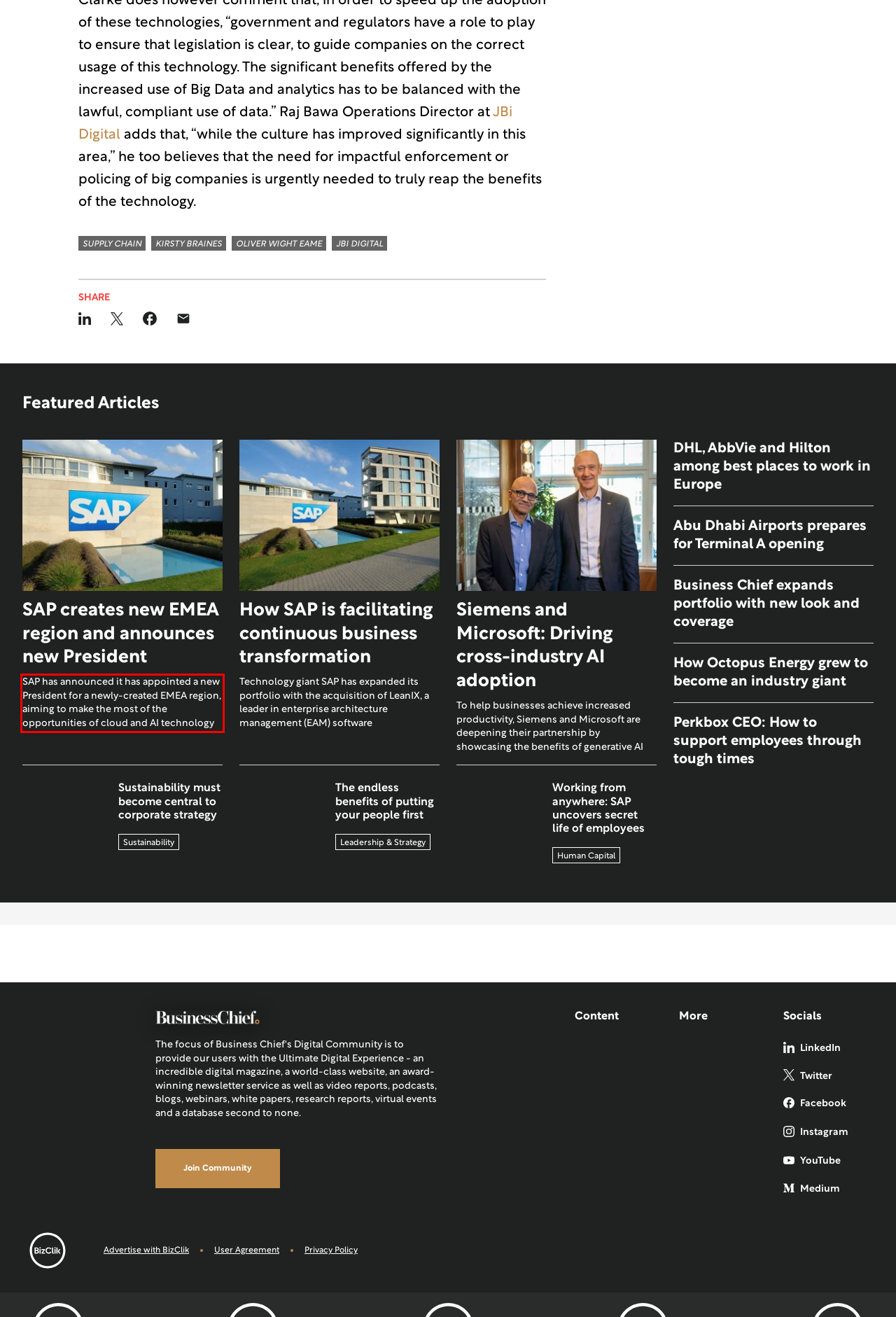You are presented with a webpage screenshot featuring a red bounding box. Perform OCR on the text inside the red bounding box and extract the content.

SAP has announced it has appointed a new President for a newly-created EMEA region, aiming to make the most of the opportunities of cloud and AI technology